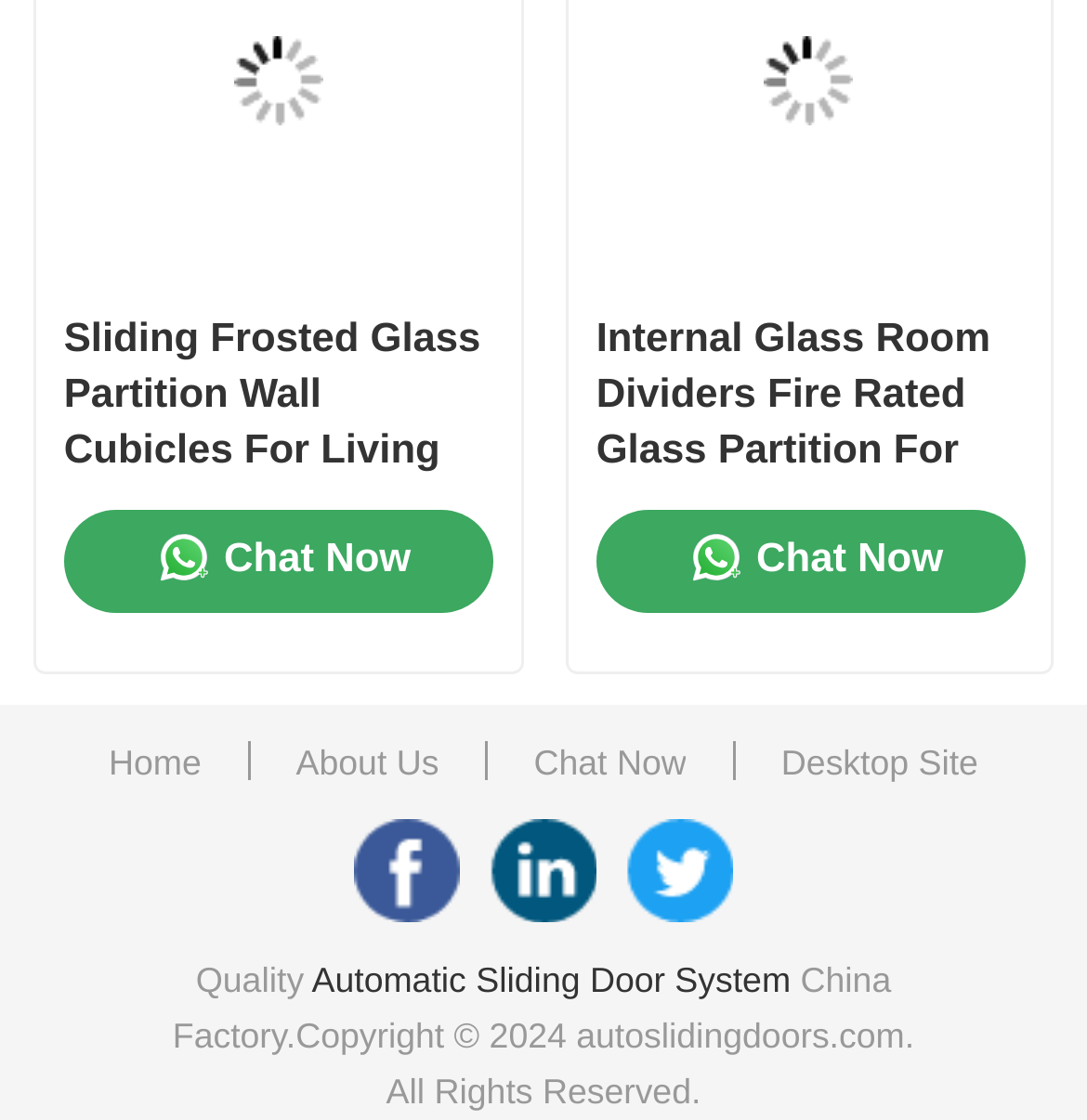Identify the bounding box for the UI element described as: "Computer & IT". Ensure the coordinates are four float numbers between 0 and 1, formatted as [left, top, right, bottom].

None